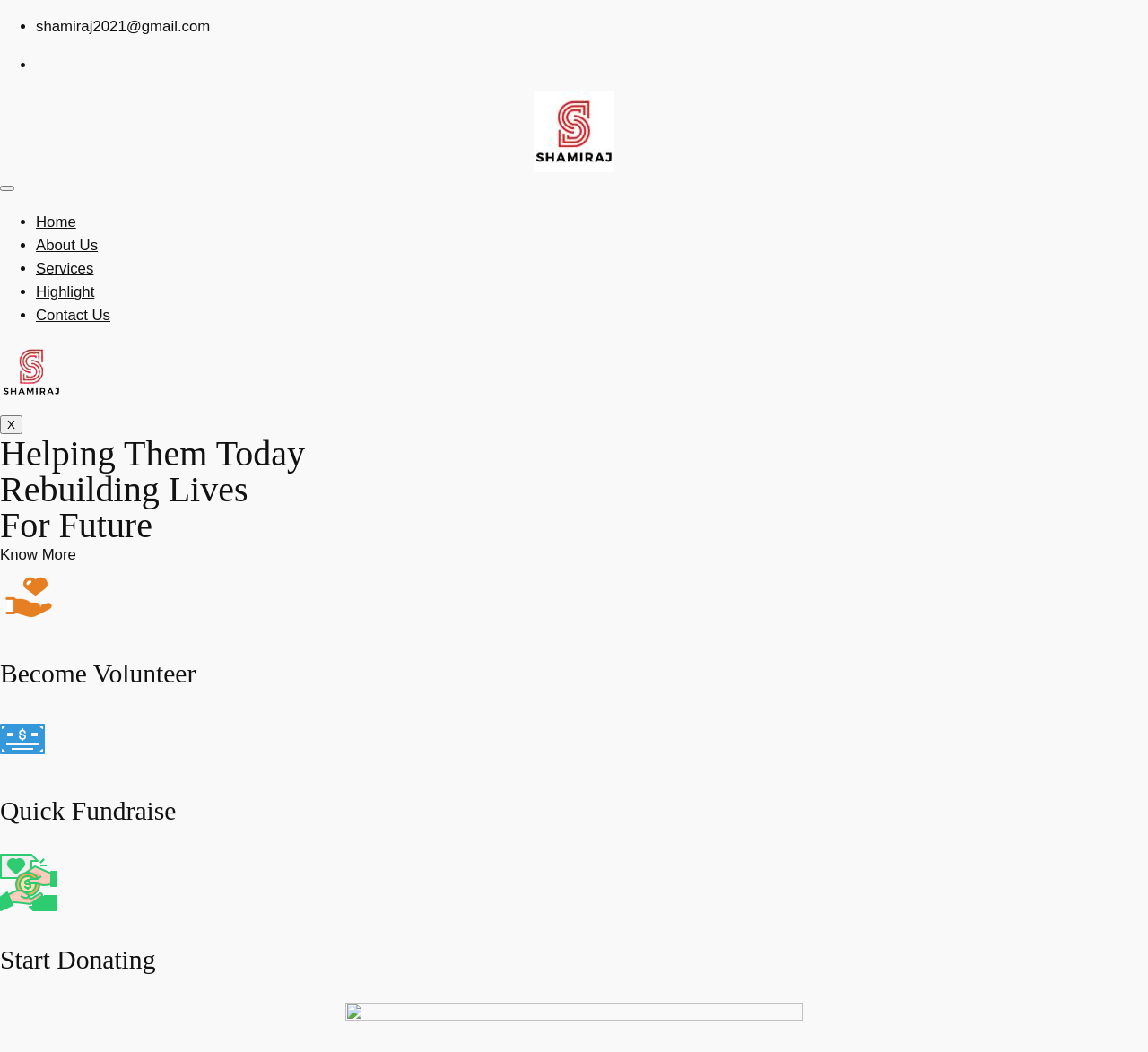Generate an in-depth caption that captures all aspects of the webpage.

The webpage is about Shamiraj Medical and Education Trust. At the top left, there is a hamburger icon button. To the right of the hamburger icon, there is a list of links, including "Home", "About Us", "Services", "Highlight", and "Contact Us", each preceded by a bullet point. Below the list of links, there is a button with an "X" label.

The main content of the webpage is divided into sections. The first section has two headings, "Helping Them Today" and "Rebuilding Lives For Future", which are stacked on top of each other. Below these headings, there is a "Know More" link.

The next section has a heading "Become Volunteer". Further down, there is another section with a heading "Quick Fundraise". At the bottom of the page, there is a section with a heading "Start Donating". There is also an email address "shamiraj2021@gmail.com" displayed at the top right corner of the page.